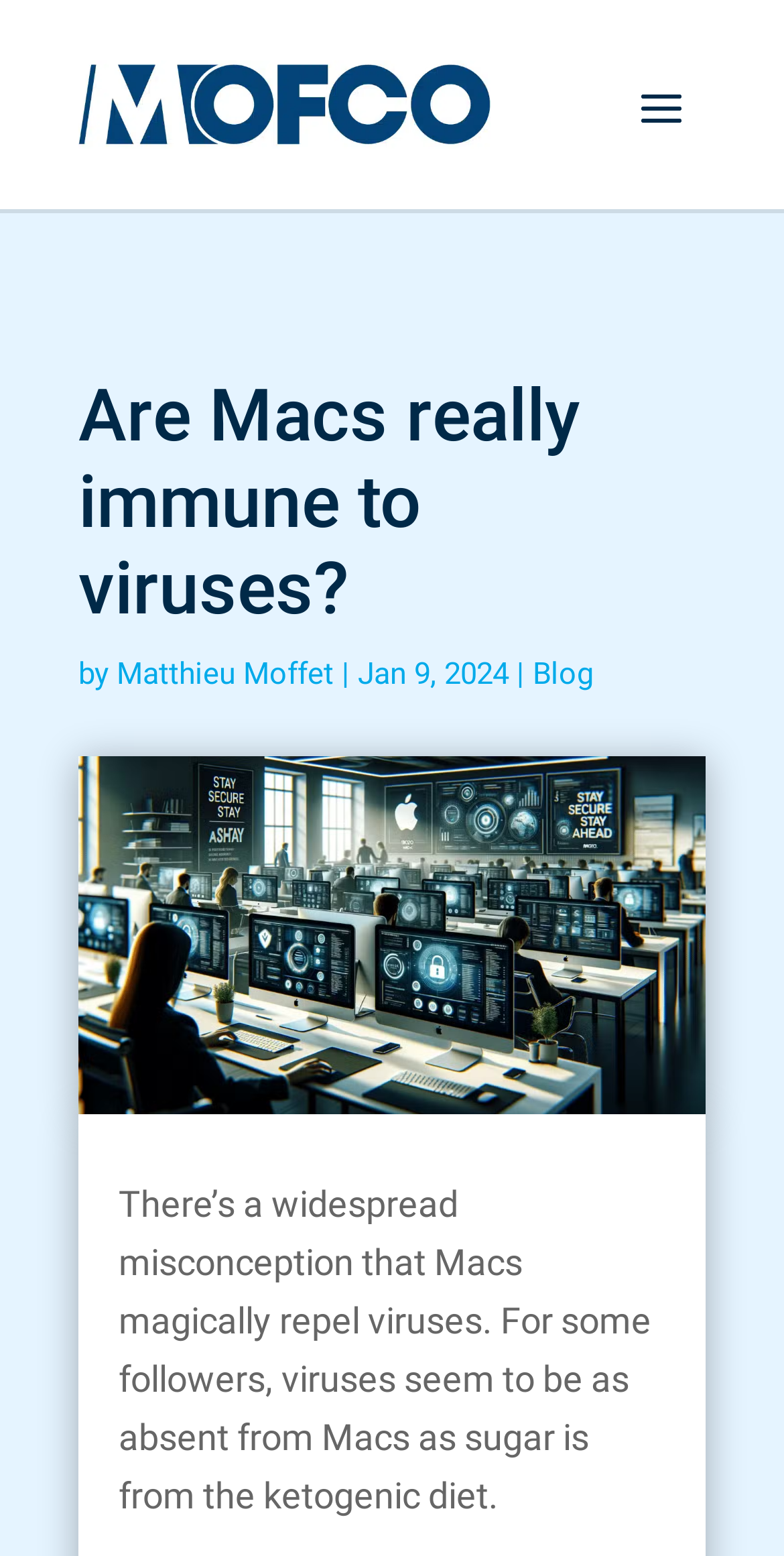What is the category of this article?
Please analyze the image and answer the question with as much detail as possible.

The article is categorized as a blog post, which is indicated by the 'Blog' link located next to the publication date and author's name.